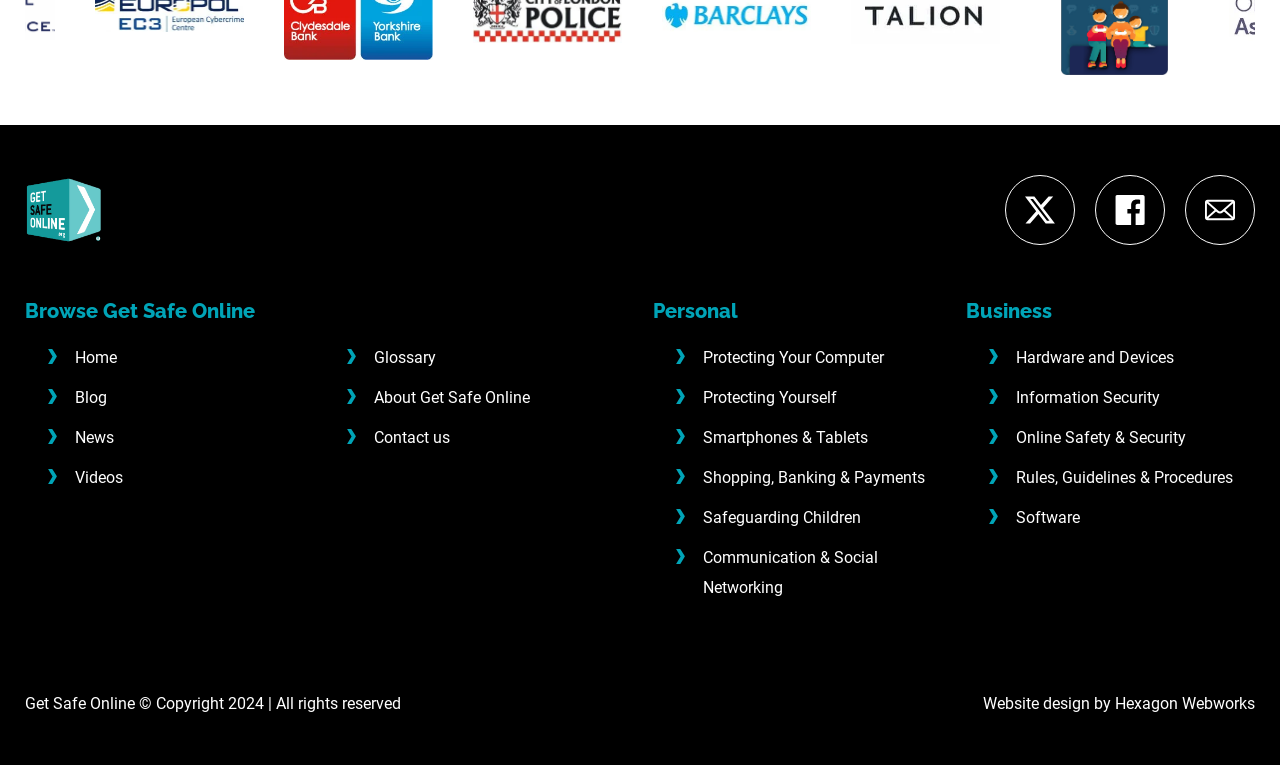Determine the bounding box coordinates of the clickable element to complete this instruction: "Click on 'Home'". Provide the coordinates in the format of four float numbers between 0 and 1, [left, top, right, bottom].

[0.059, 0.455, 0.091, 0.48]